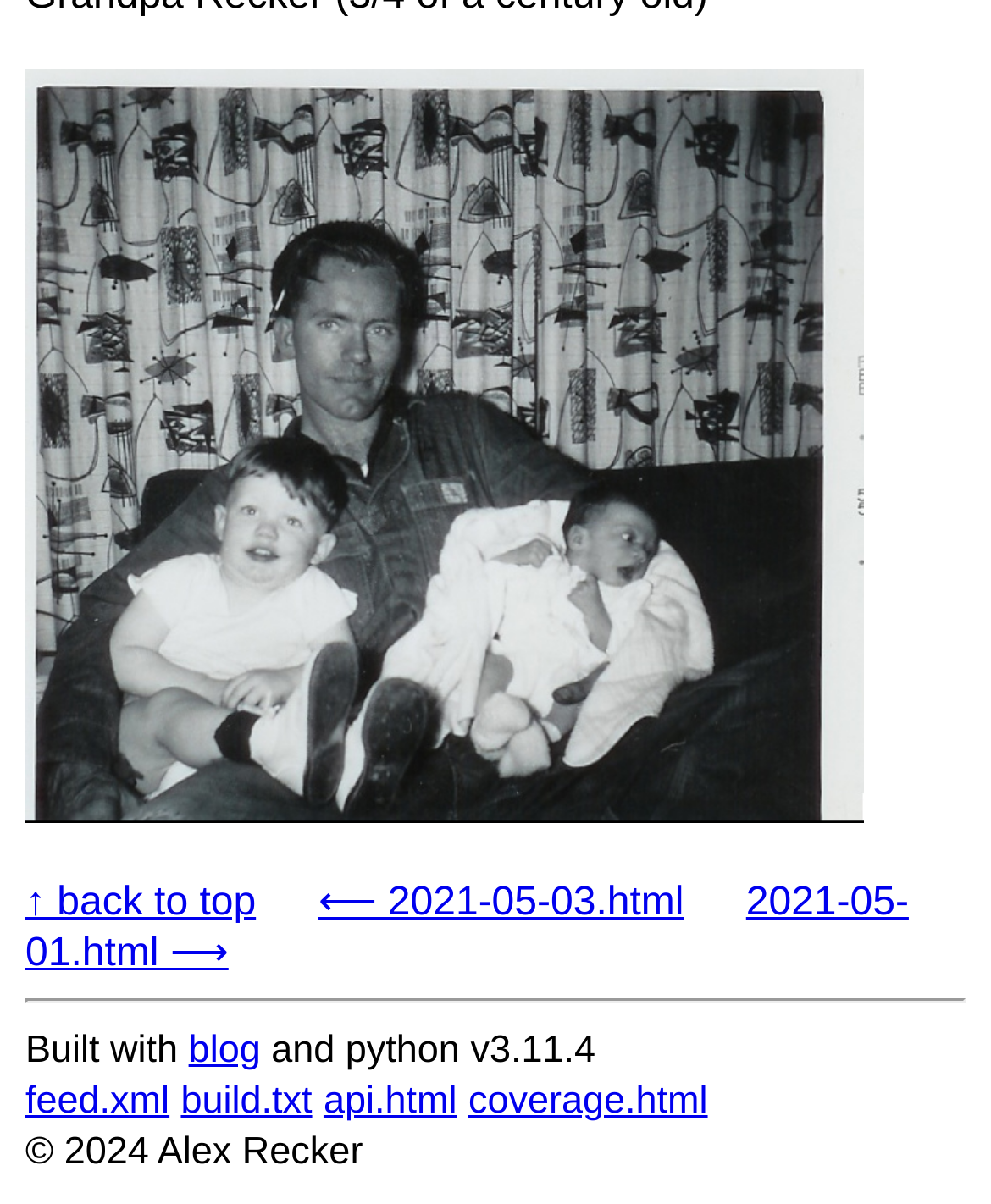Provide a brief response using a word or short phrase to this question:
What is the version of Python used to build the website?

v3.11.4